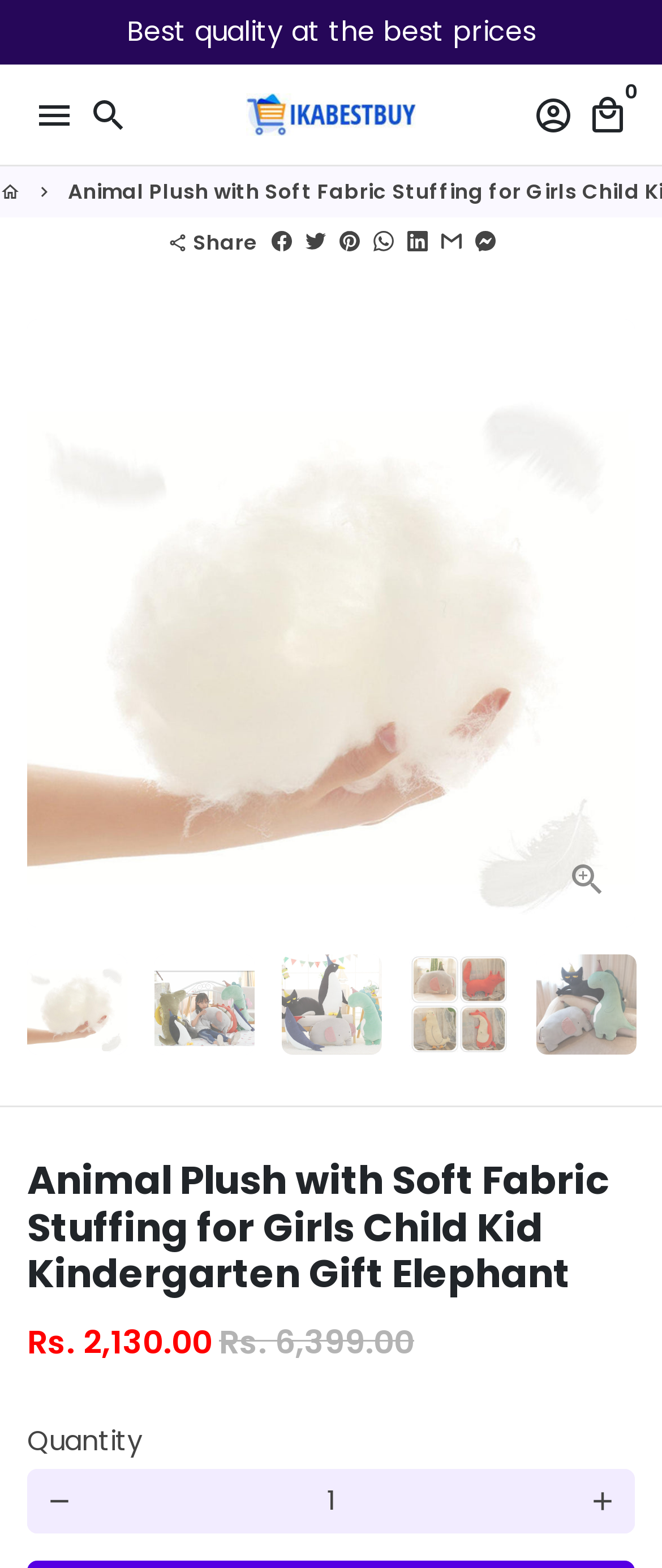Please provide the bounding box coordinates for the element that needs to be clicked to perform the following instruction: "Click the 'Log In' button". The coordinates should be given as four float numbers between 0 and 1, i.e., [left, top, right, bottom].

[0.795, 0.056, 0.877, 0.09]